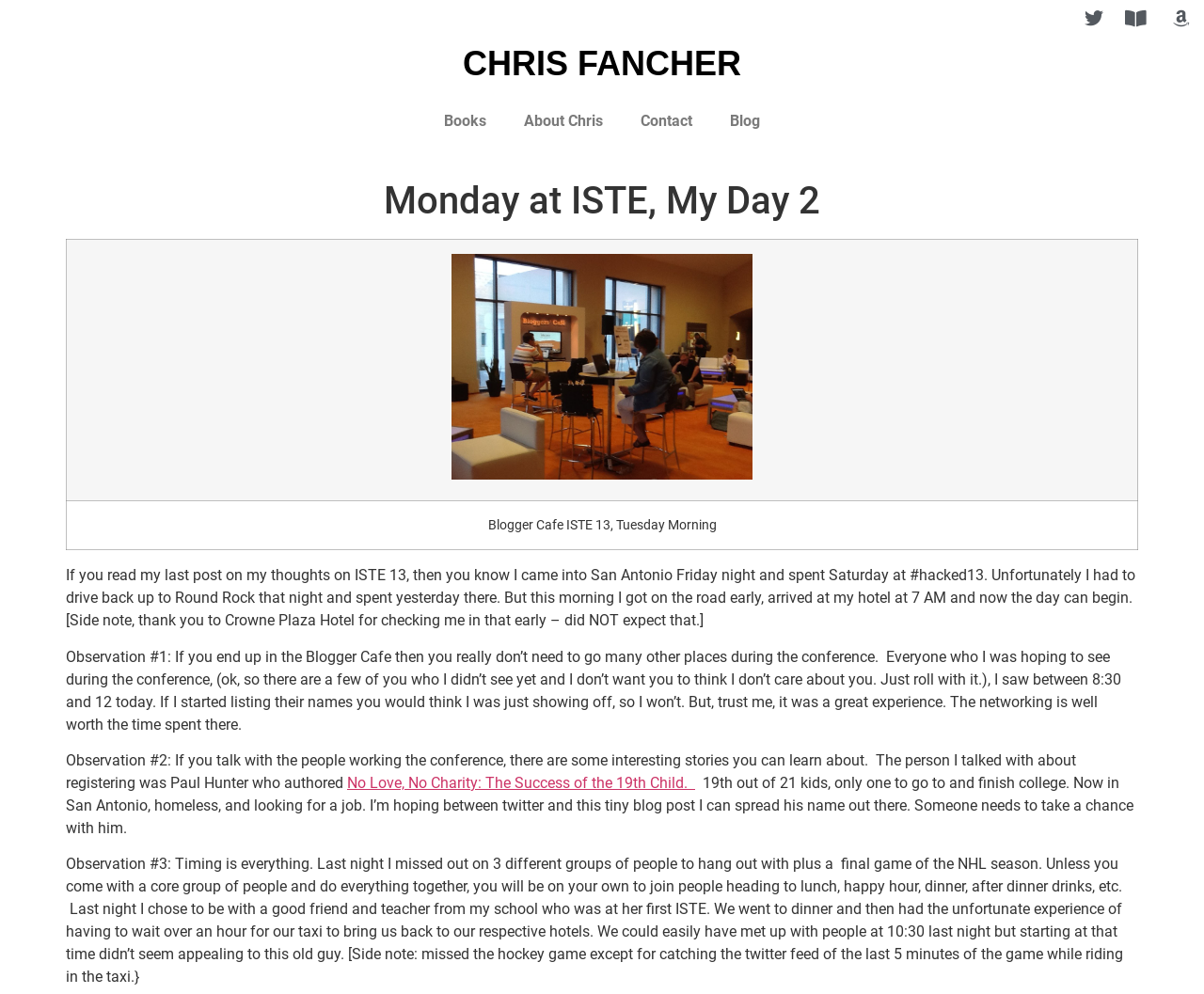Please predict the bounding box coordinates (top-left x, top-left y, bottom-right x, bottom-right y) for the UI element in the screenshot that fits the description: Automobiles An Illustrated Encyclopedia

None